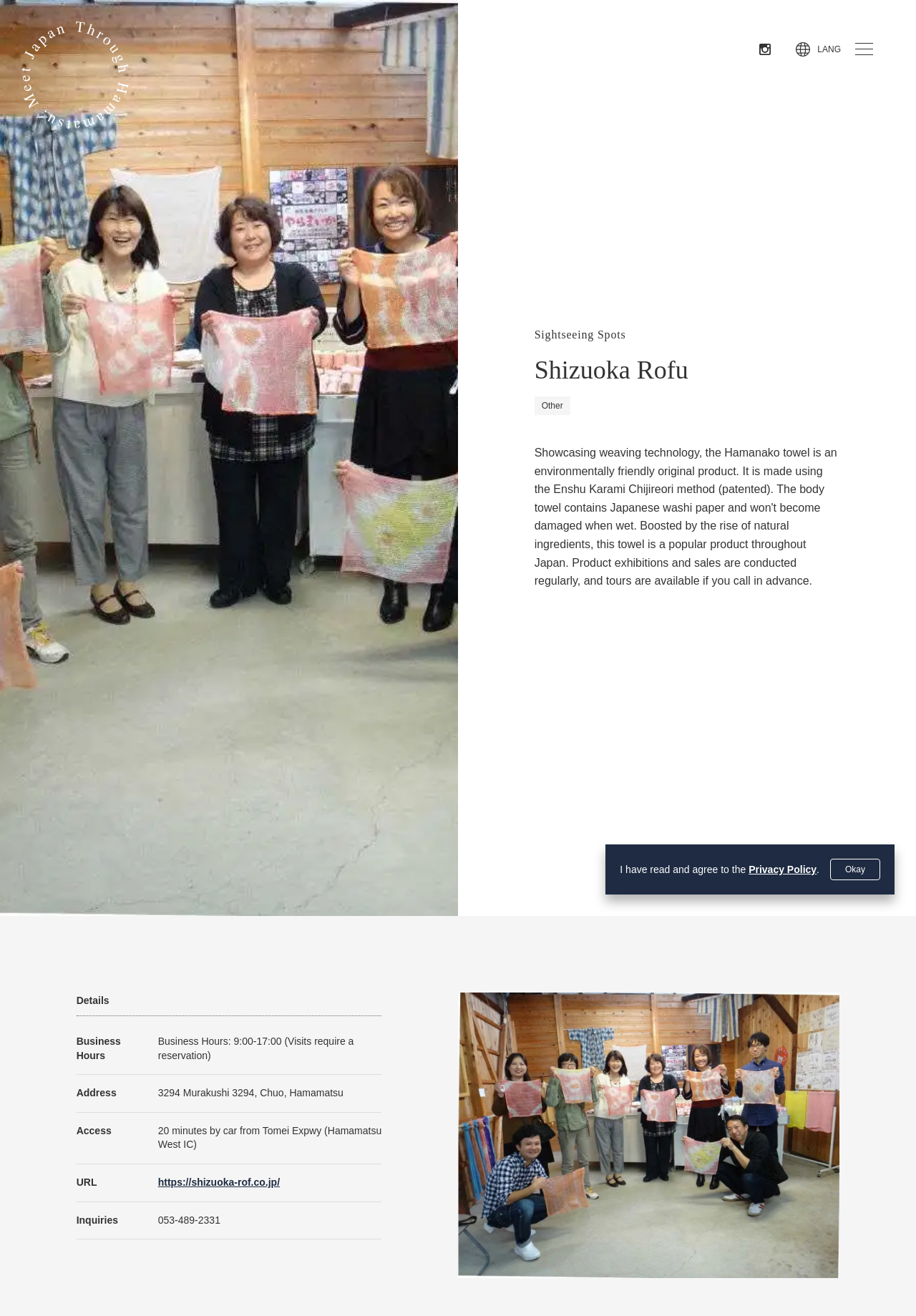Provide the bounding box coordinates for the UI element that is described by this text: "Okay". The coordinates should be in the form of four float numbers between 0 and 1: [left, top, right, bottom].

[0.906, 0.653, 0.961, 0.669]